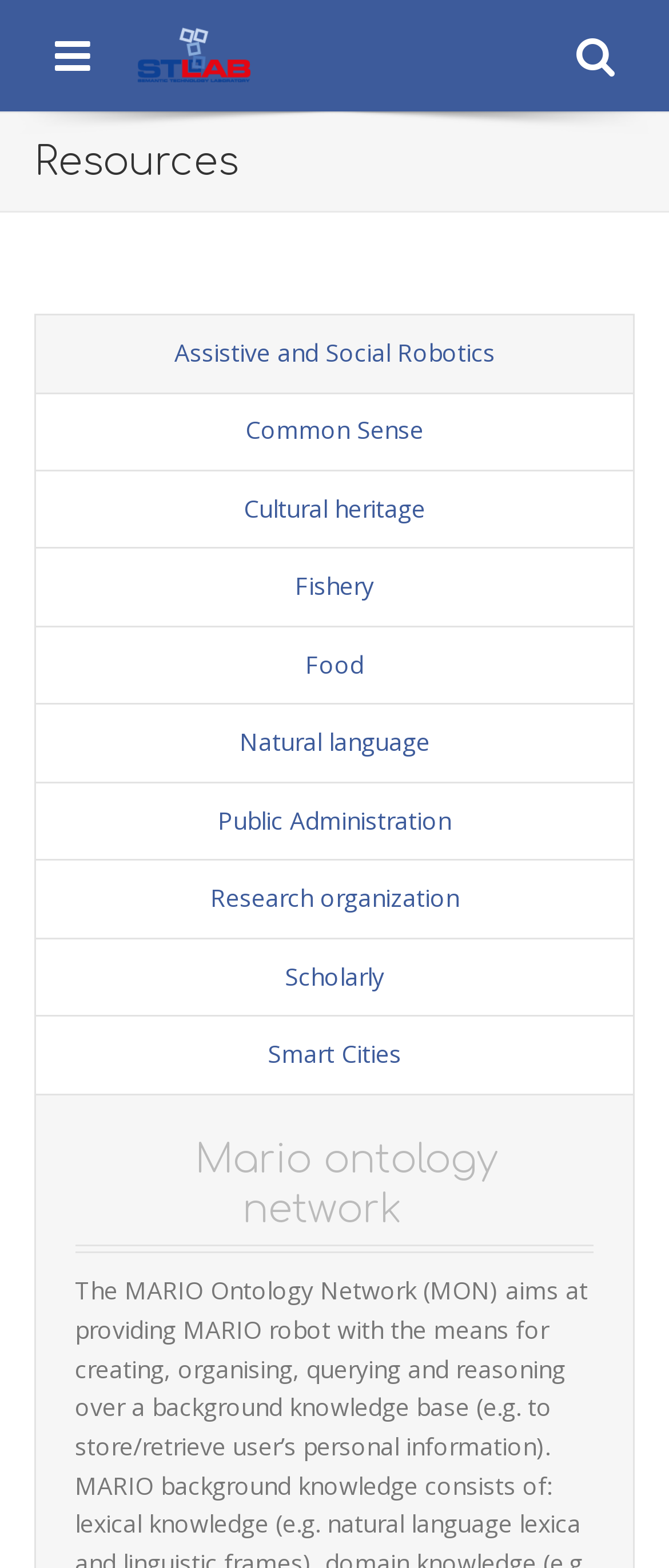Determine the bounding box coordinates of the UI element described below. Use the format (top-left x, top-left y, bottom-right x, bottom-right y) with floating point numbers between 0 and 1: Scholarly

[0.054, 0.599, 0.946, 0.648]